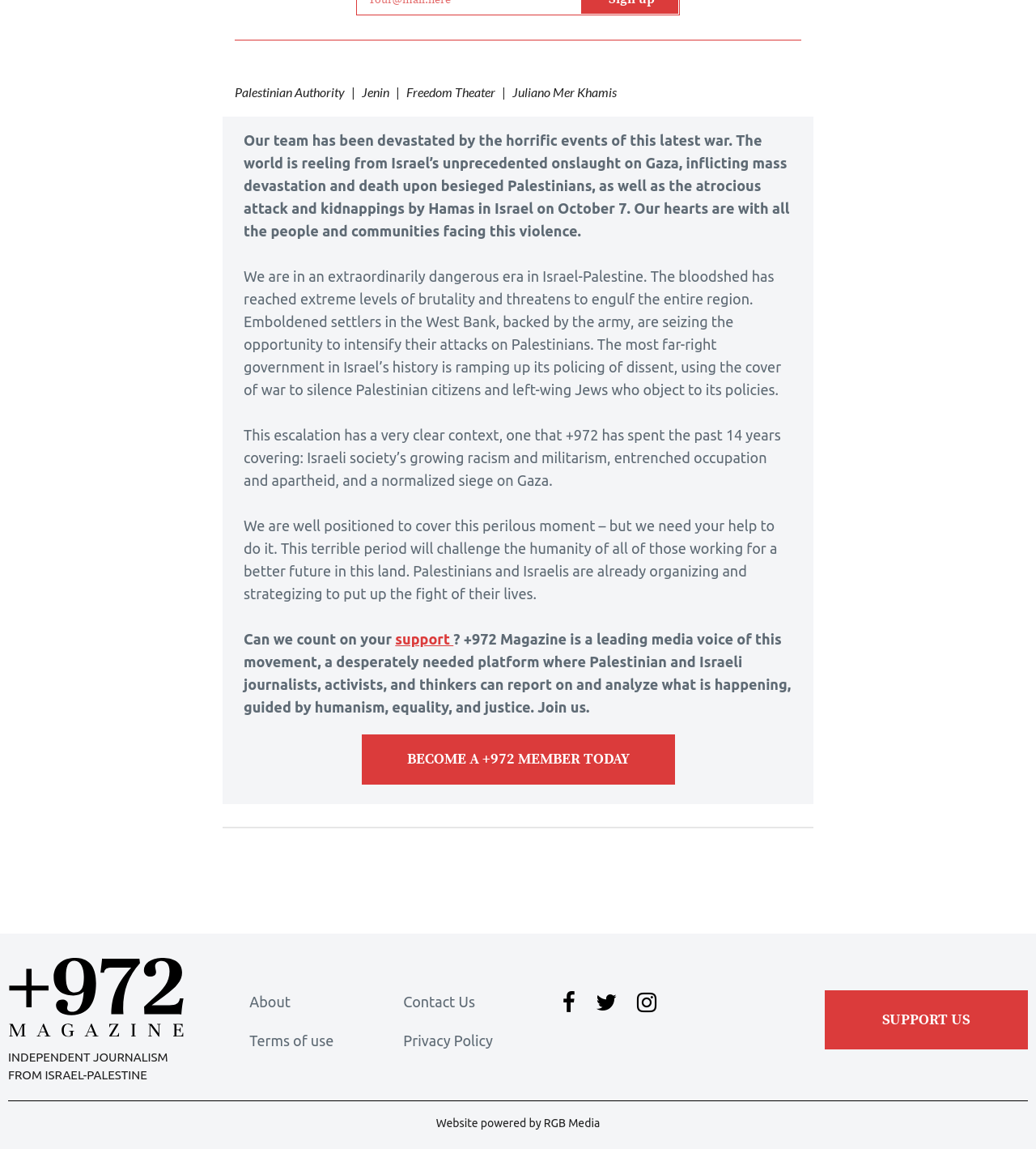Locate the bounding box coordinates of the item that should be clicked to fulfill the instruction: "Read about the Freedom Theater".

[0.392, 0.073, 0.478, 0.086]